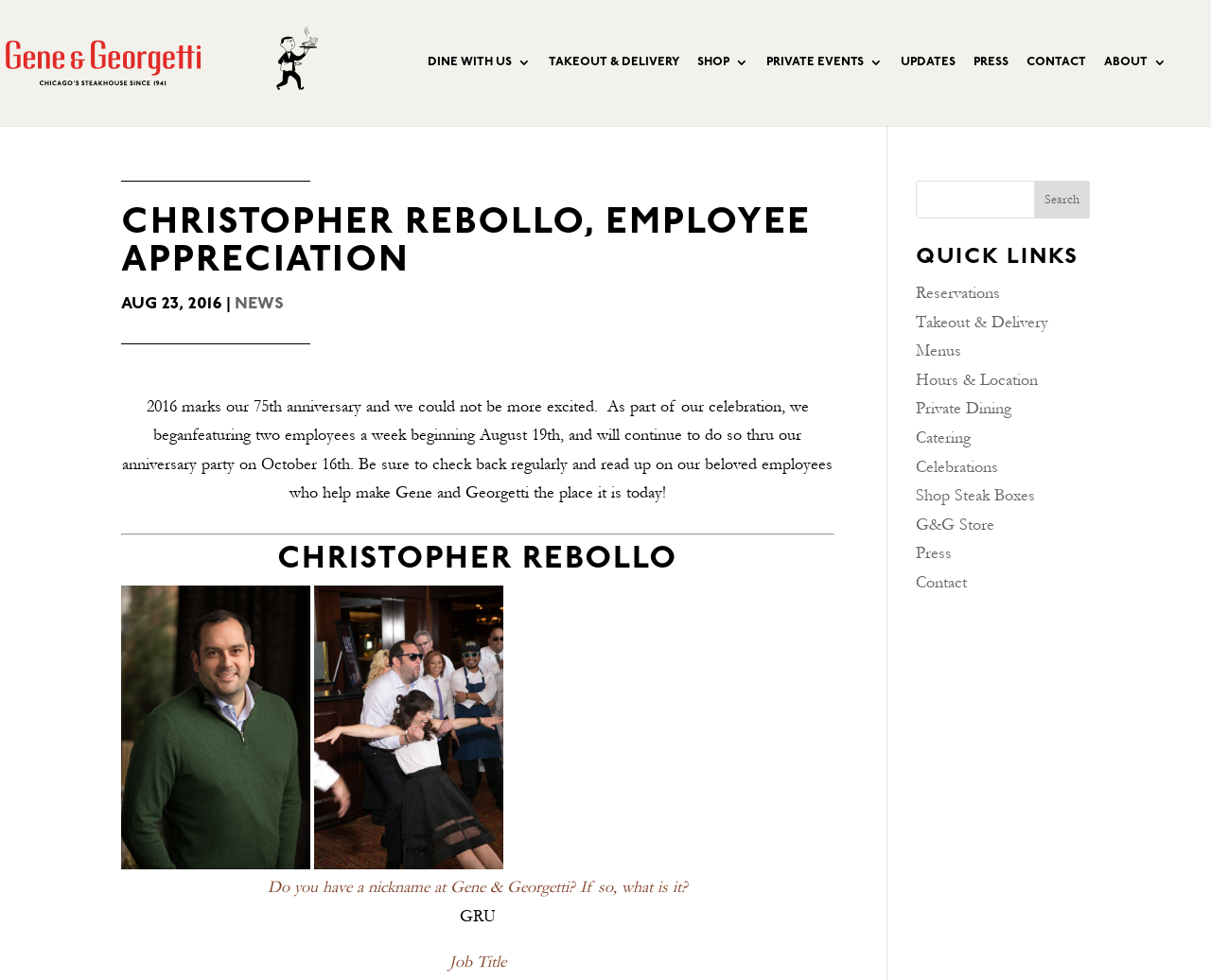Identify the bounding box coordinates of the part that should be clicked to carry out this instruction: "Click on the 'NEWS' link".

[0.194, 0.303, 0.234, 0.319]